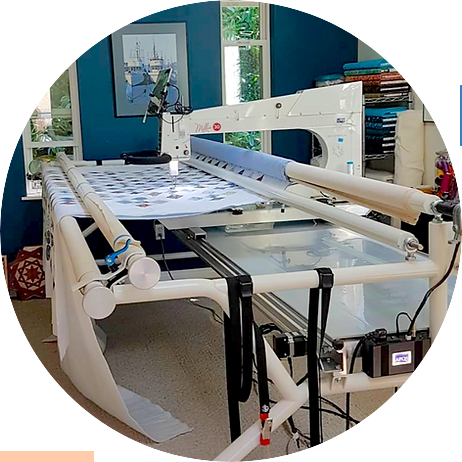Provide an extensive narrative of what is shown in the image.

The image showcases a quilting machine set up in a brightly lit room, featuring a modern and spacious workspace. The machine, prominently positioned, is equipped with a long arm for stitching intricate patterns on quilt fabric. Various quilting materials and bolts of fabric can be seen in the background, providing a colorful backdrop that adds to the creative ambiance of the space. The circular framing highlights the machine's advanced technology, emphasizing its importance in the quilting process. This setup likely supports a professional quilting service, enabling efficient and high-quality work on customer quilts.